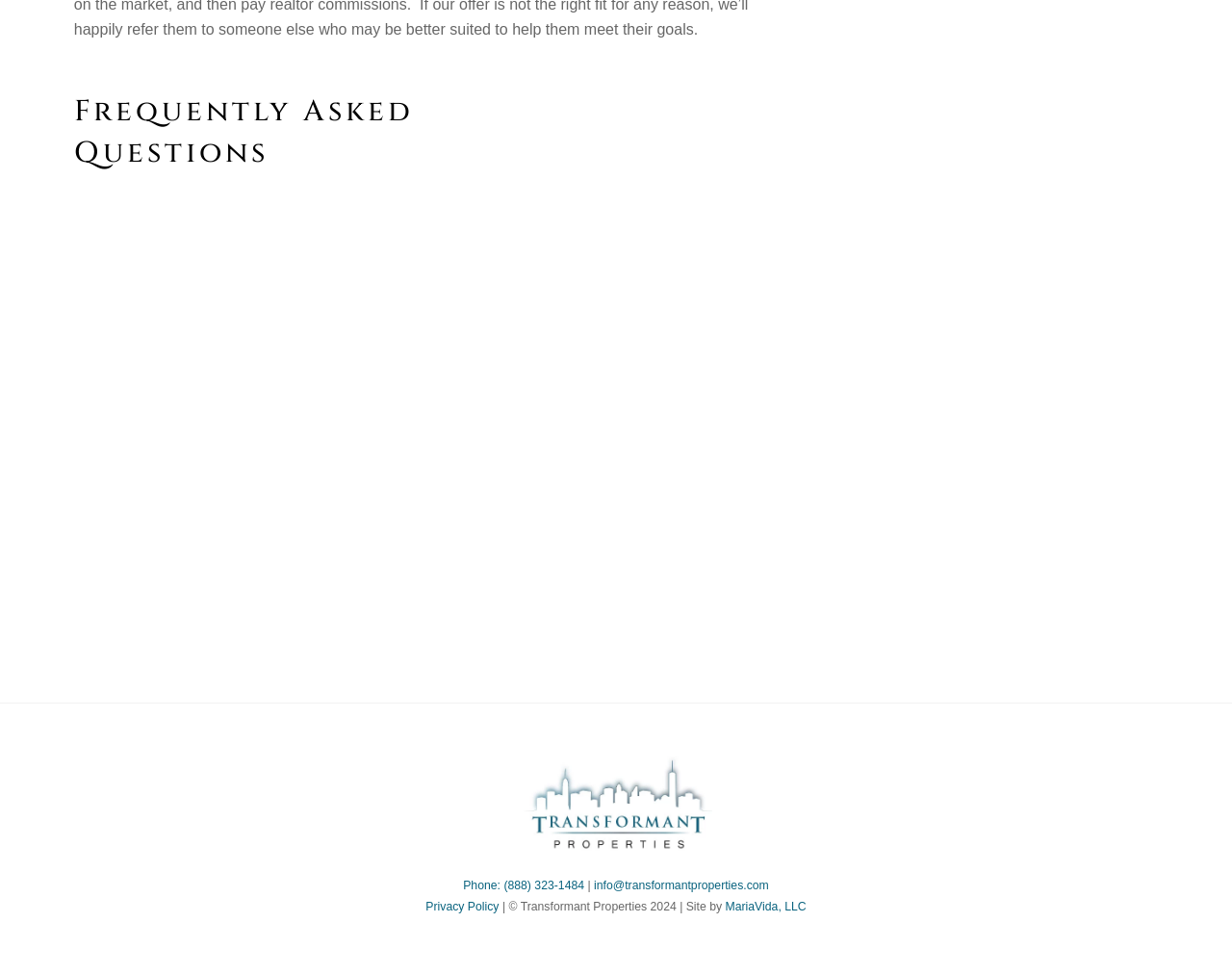Based on the element description: "title="Transformant Properties"", identify the UI element and provide its bounding box coordinates. Use four float numbers between 0 and 1, [left, top, right, bottom].

[0.422, 0.855, 0.578, 0.88]